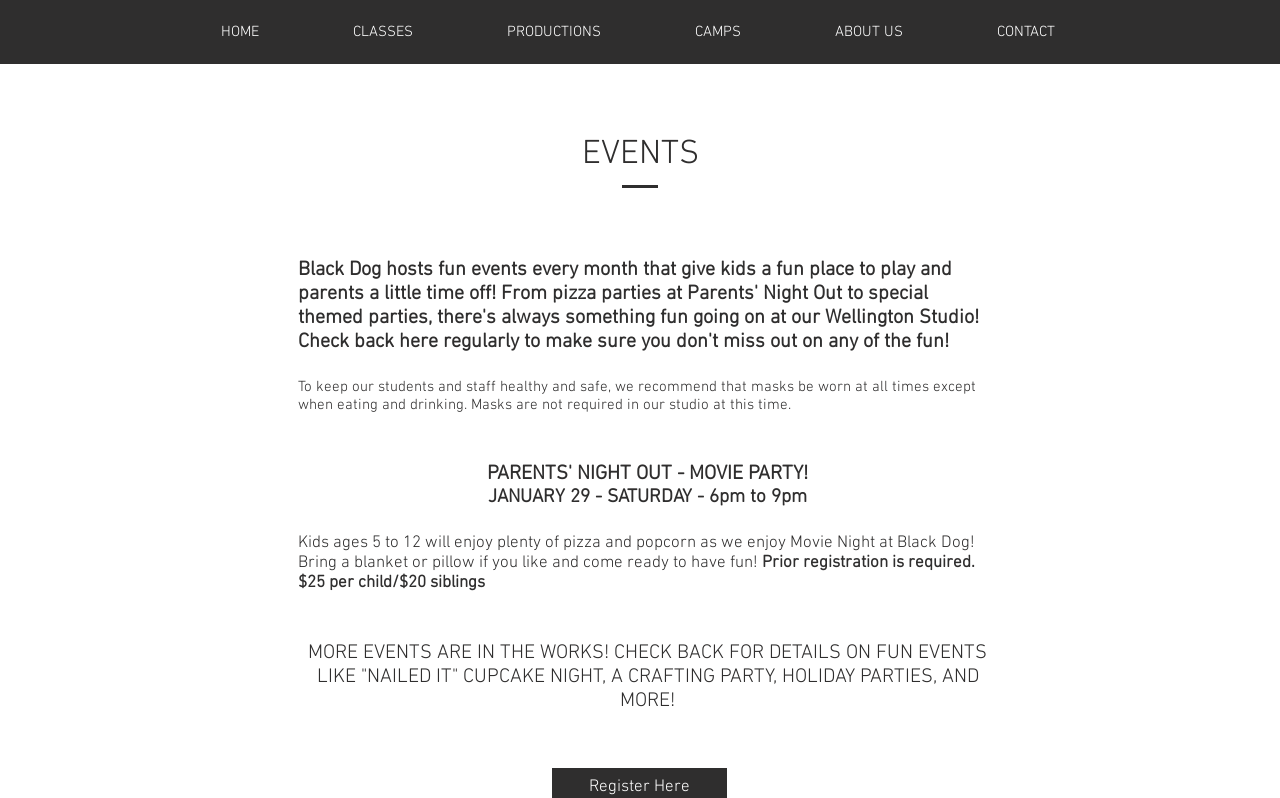What type of events are being planned at Black Dog?
Please give a detailed and elaborate answer to the question.

The webpage mentions that more events are in the works, including 'NAILED IT' cupcake night, a crafting party, holiday parties, and more, indicating that a variety of fun events are being planned at Black Dog.